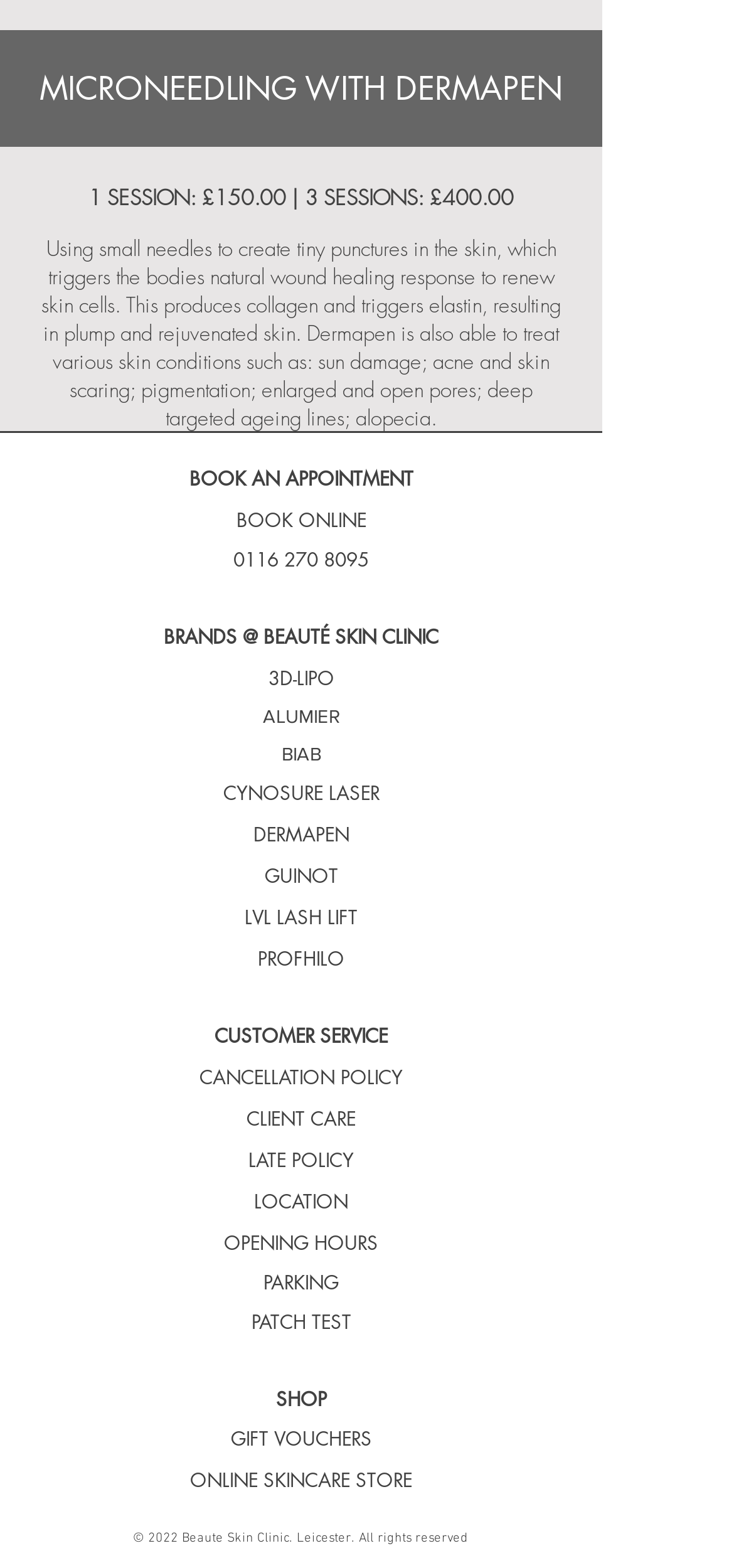What is the price of 1 session of microneedling with Dermapen?
Provide a detailed answer to the question using information from the image.

I found the answer by looking at the StaticText element with the text '1 SESSION' and its adjacent element with the text ': £150.00'.